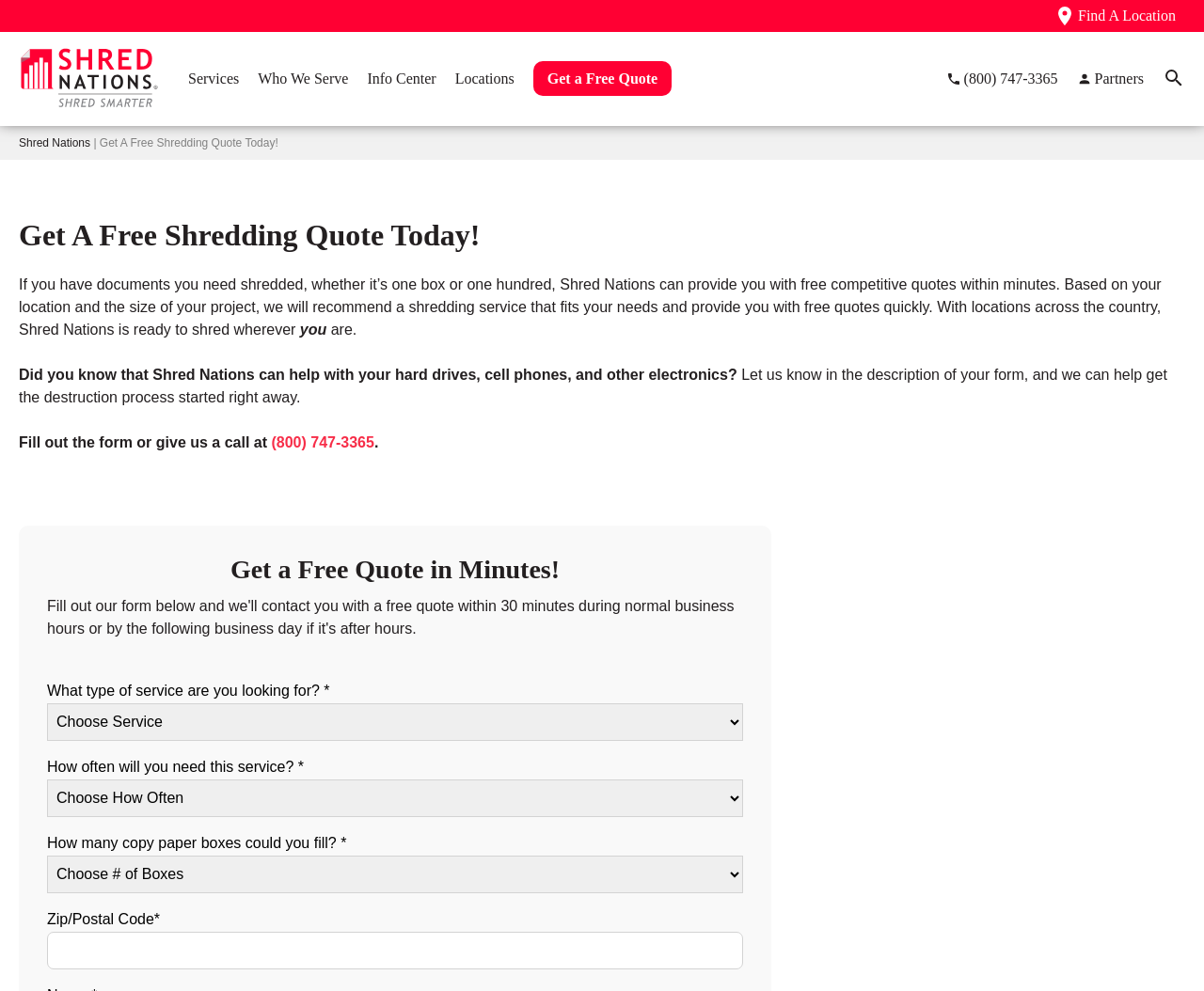Identify the bounding box coordinates of the area that should be clicked in order to complete the given instruction: "Contact Releaf Property Services". The bounding box coordinates should be four float numbers between 0 and 1, i.e., [left, top, right, bottom].

None